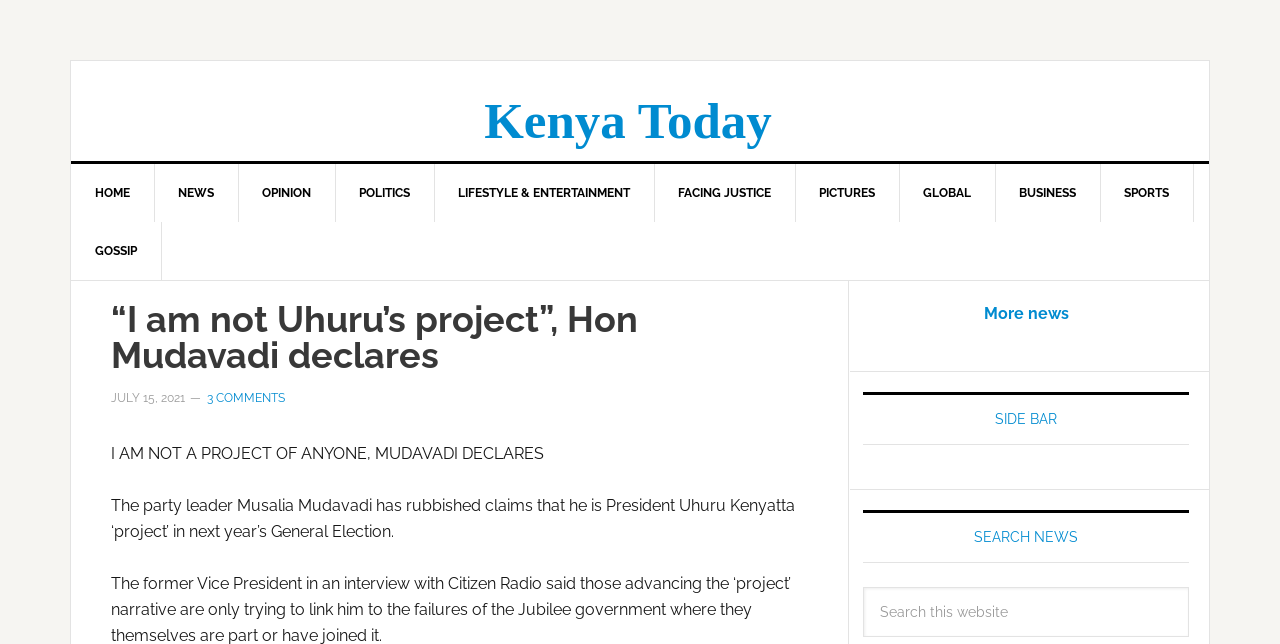Using the information from the screenshot, answer the following question thoroughly:
Who is the party leader mentioned in the article?

The article mentions that 'The party leader Musalia Mudavadi has rubbished claims that he is President Uhuru Kenyatta ‘project’ in next year’s General Election.' Therefore, the party leader mentioned in the article is Musalia Mudavadi.